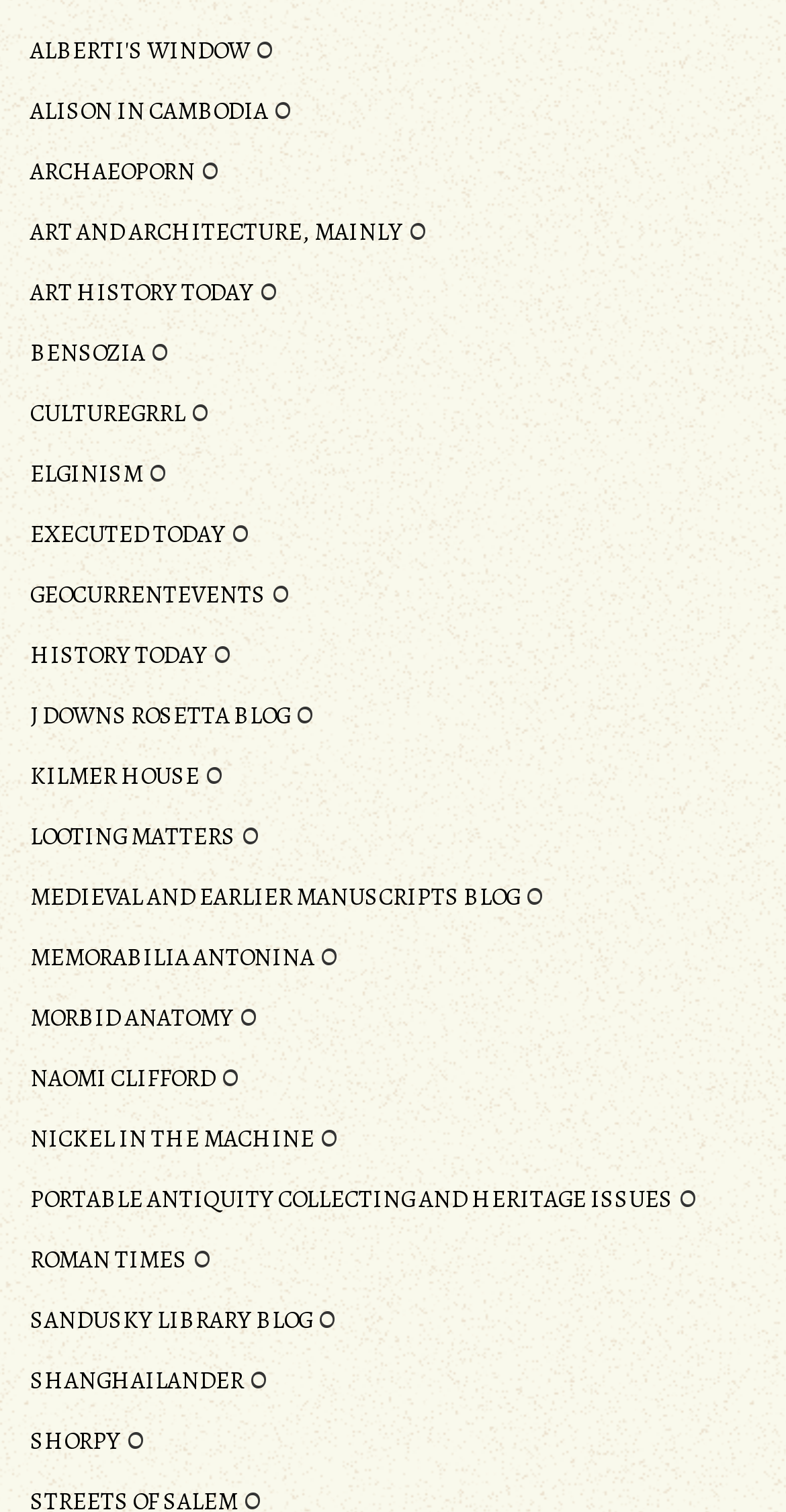For the element described, predict the bounding box coordinates as (top-left x, top-left y, bottom-right x, bottom-right y). All values should be between 0 and 1. Element description: Memorabilia Antonina

[0.038, 0.622, 0.4, 0.644]